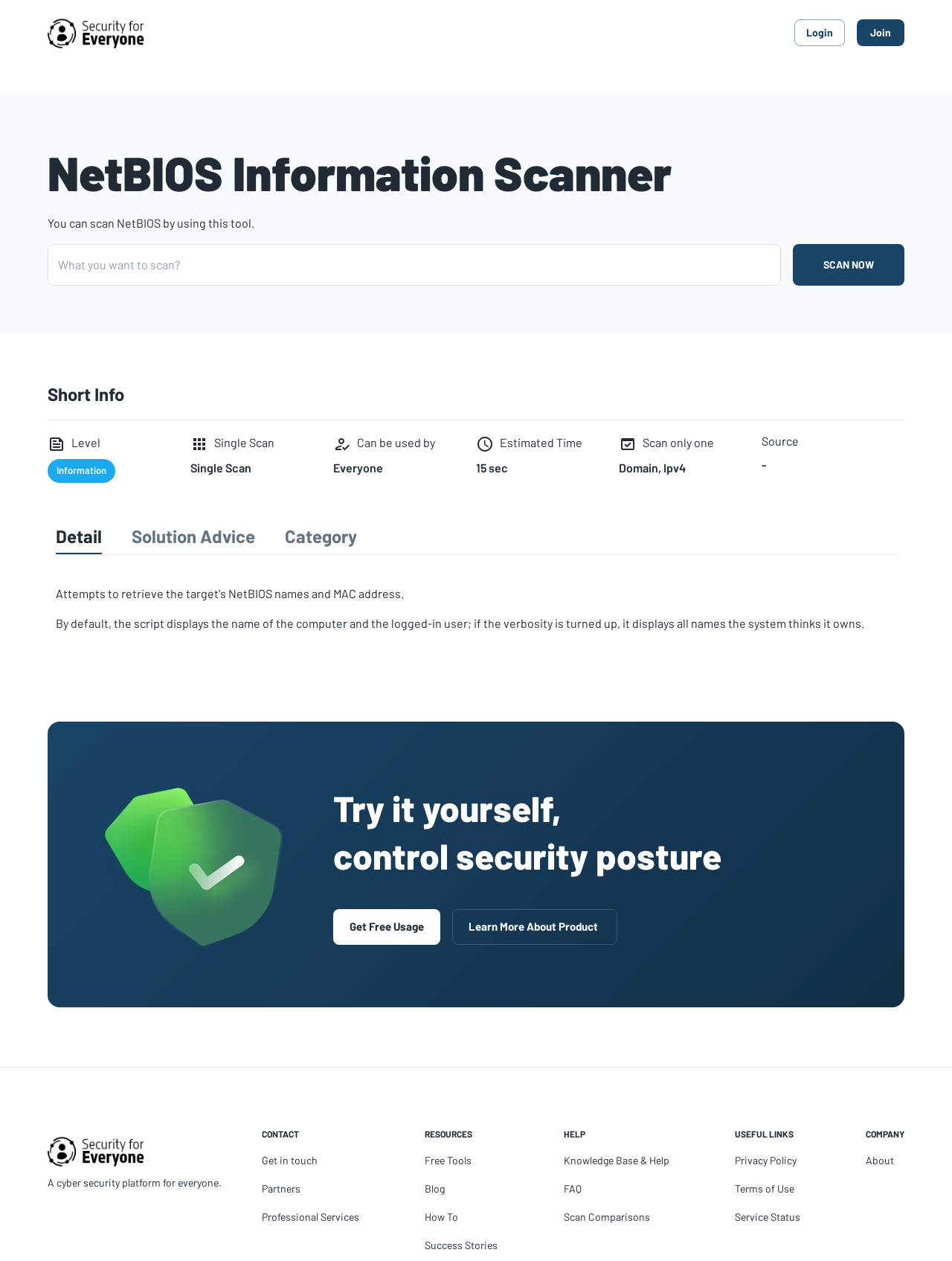From the webpage screenshot, predict the bounding box of the UI element that matches this description: "Learn More About Product".

[0.475, 0.721, 0.648, 0.749]